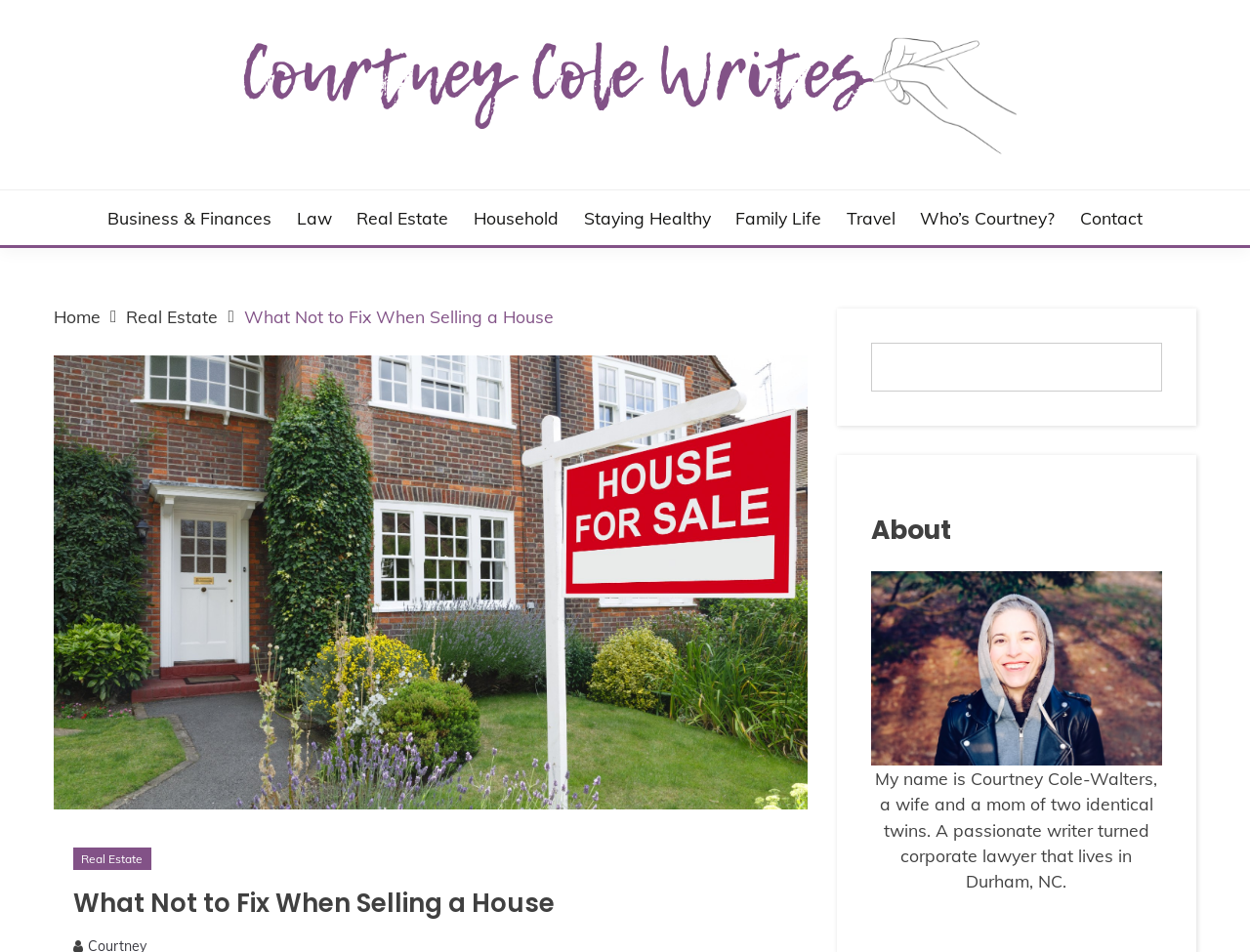Can you determine the bounding box coordinates of the area that needs to be clicked to fulfill the following instruction: "view real estate category"?

[0.285, 0.215, 0.359, 0.242]